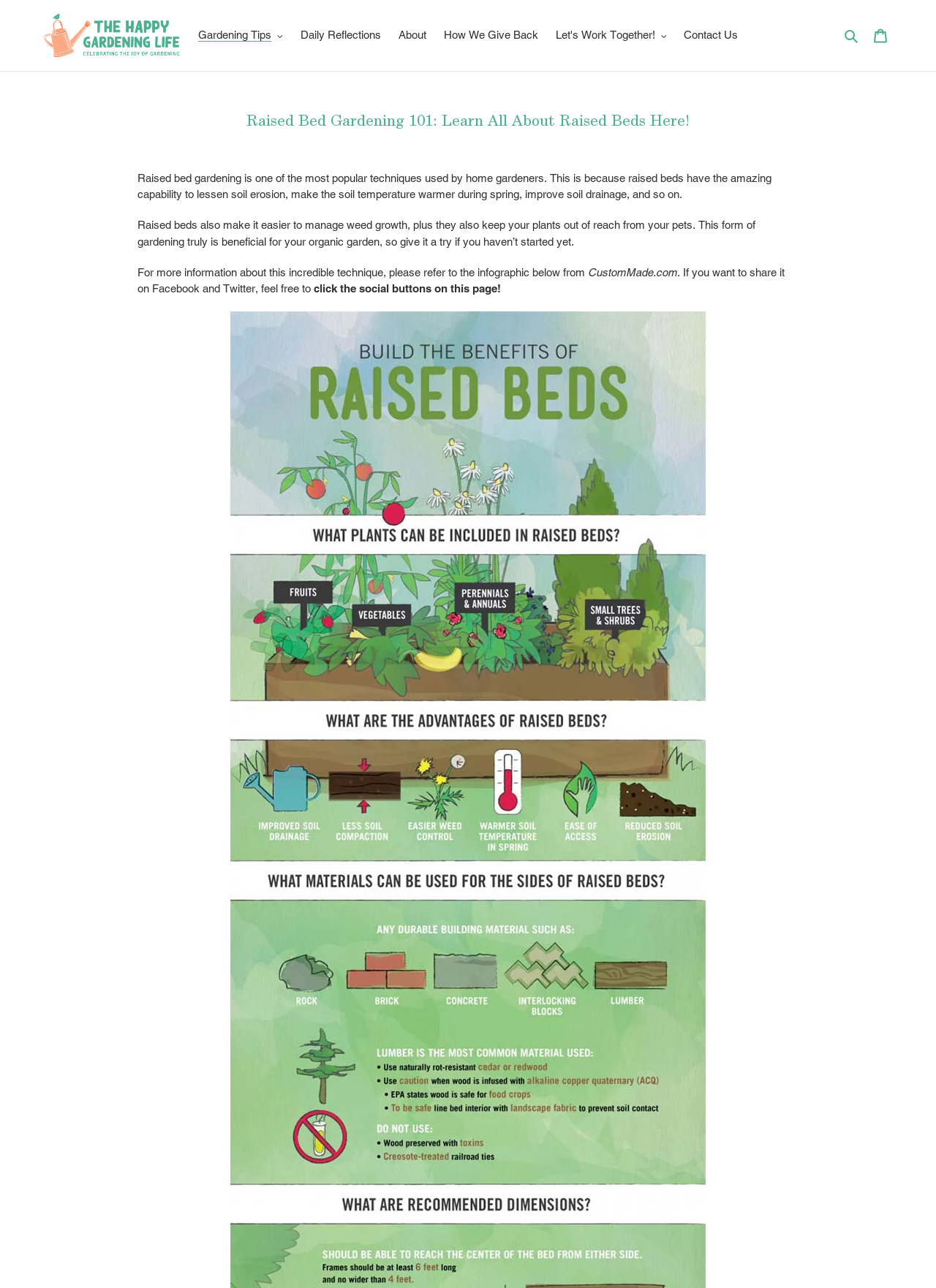Refer to the image and answer the question with as much detail as possible: What is the name of the website?

The name of the website can be found in the link element with the text 'The Happy Gardening Life', which is located at the top of the webpage, as indicated by its bounding box coordinates [0.043, 0.009, 0.195, 0.047].